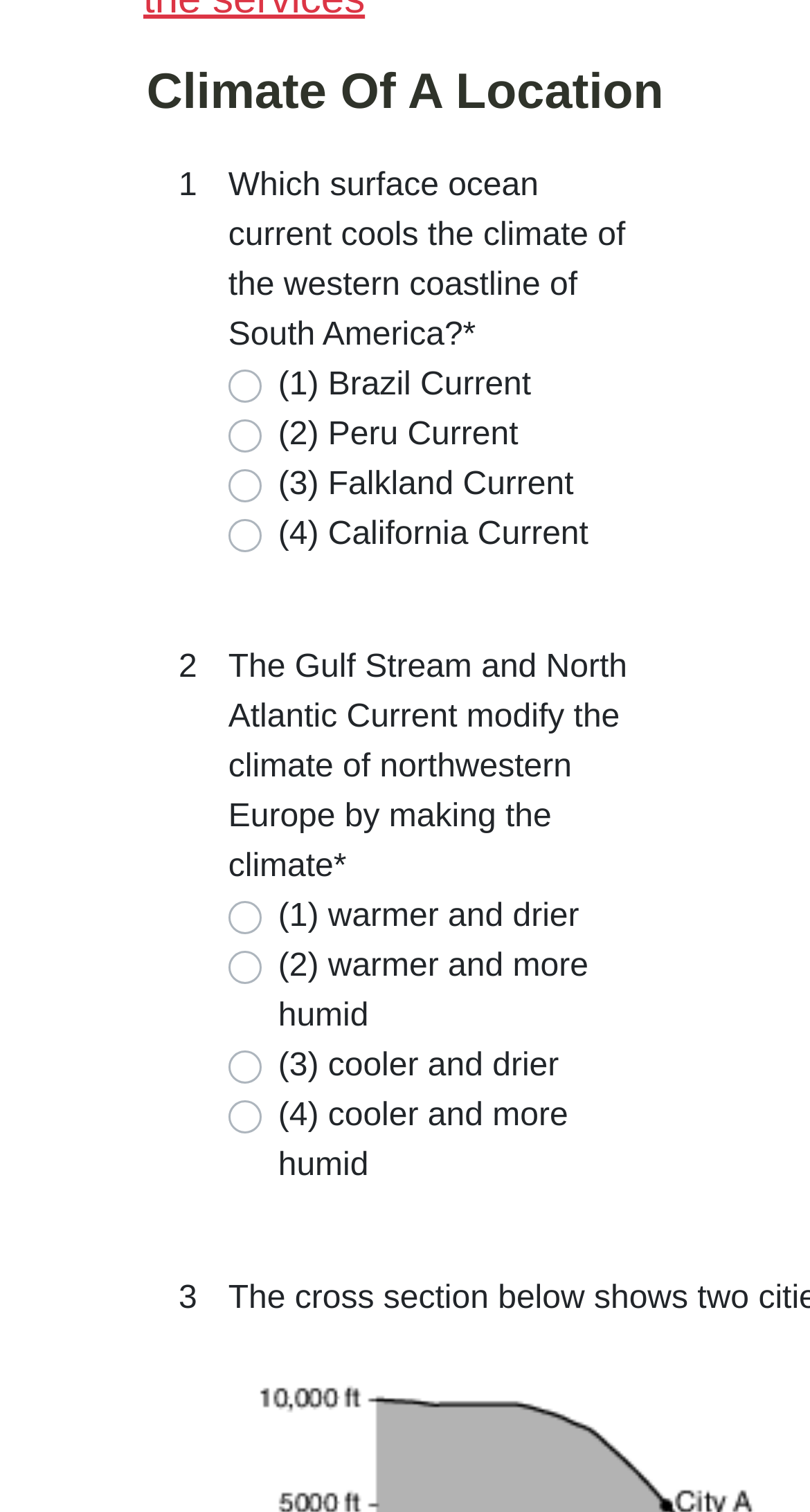Please give a short response to the question using one word or a phrase:
What is the topic of the first list item?

Variations Of Insolation